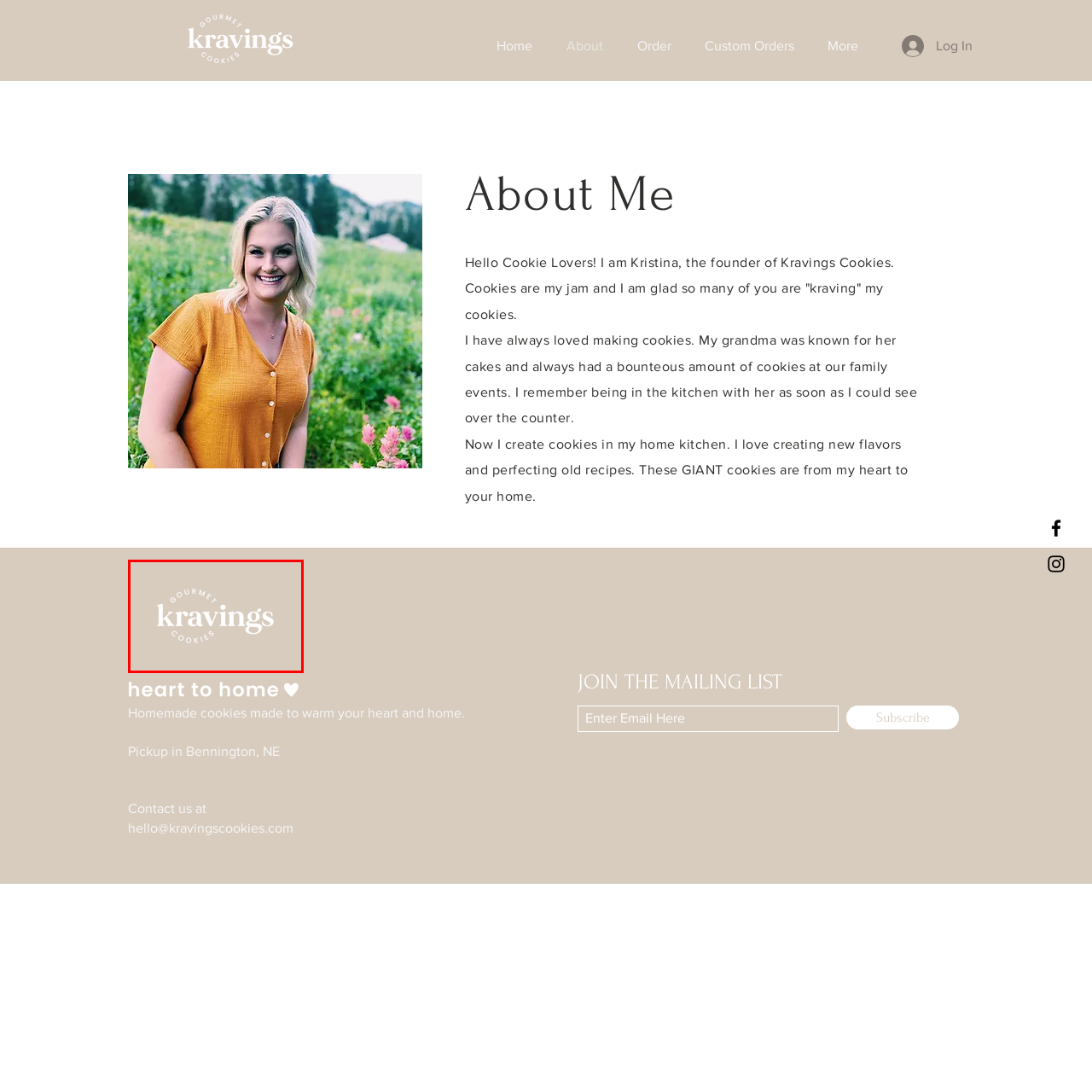Look at the area within the red bounding box, provide a one-word or phrase response to the following question: What is the focus of the Kravings Cookies brand?

high-quality, homemade cookies